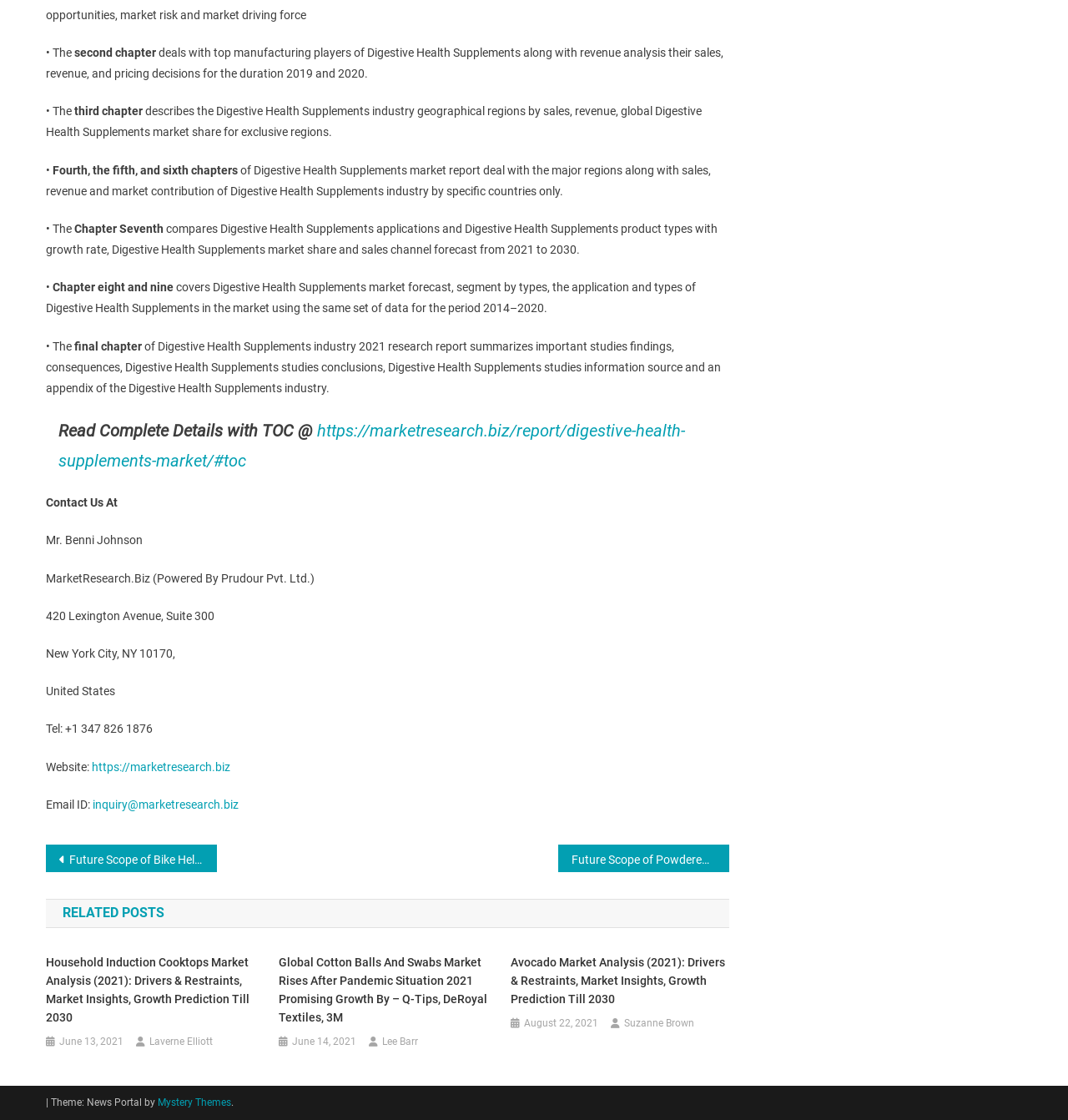What is the theme of the website?
Refer to the screenshot and deliver a thorough answer to the question presented.

The theme of the website is mentioned in the StaticText element with ID 37, which describes the theme as 'News Portal by Mystery Themes'.